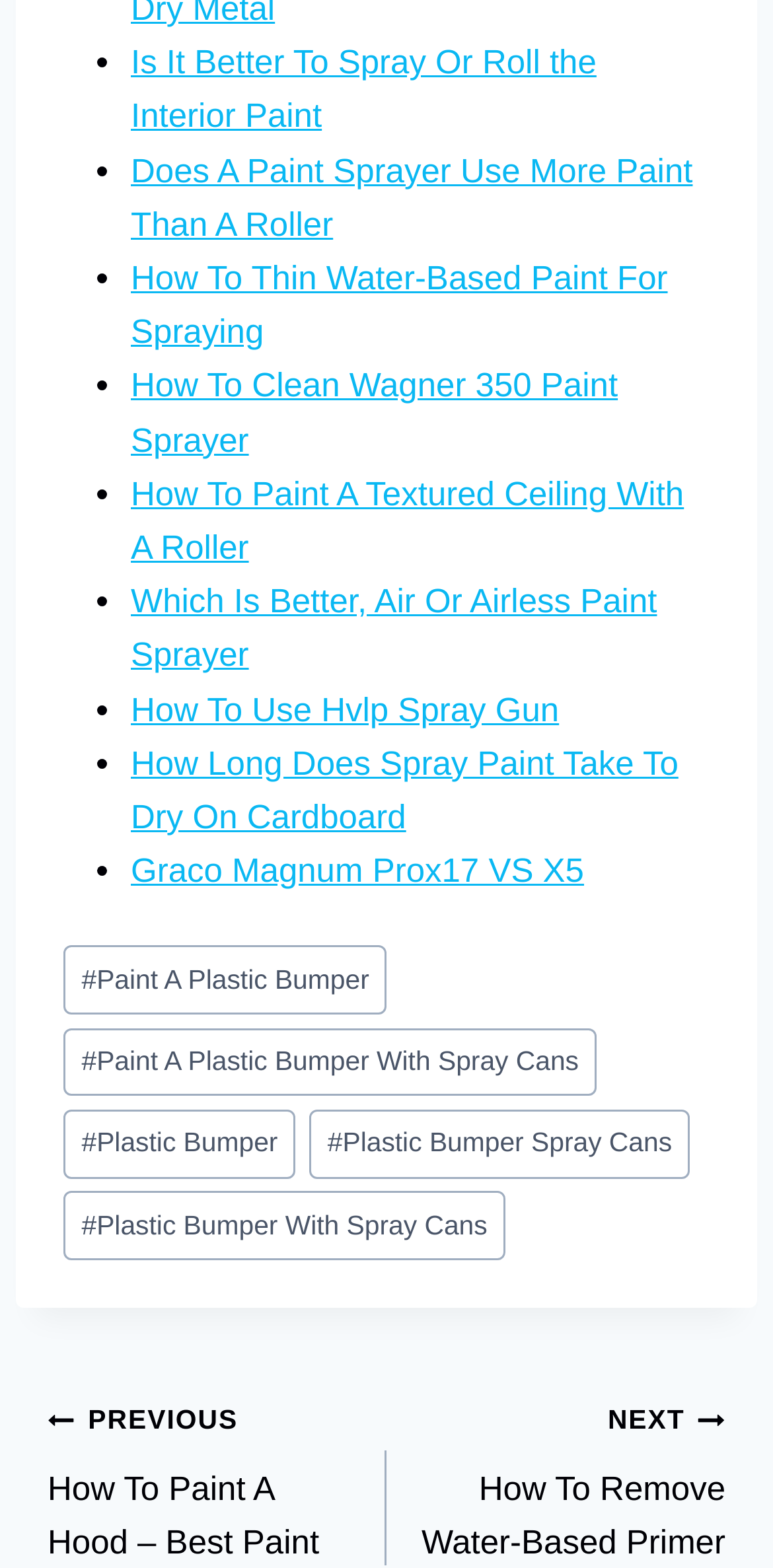Please specify the bounding box coordinates of the clickable region to carry out the following instruction: "Click on the link 'Is It Better To Spray Or Roll the Interior Paint'". The coordinates should be four float numbers between 0 and 1, in the format [left, top, right, bottom].

[0.169, 0.028, 0.772, 0.087]